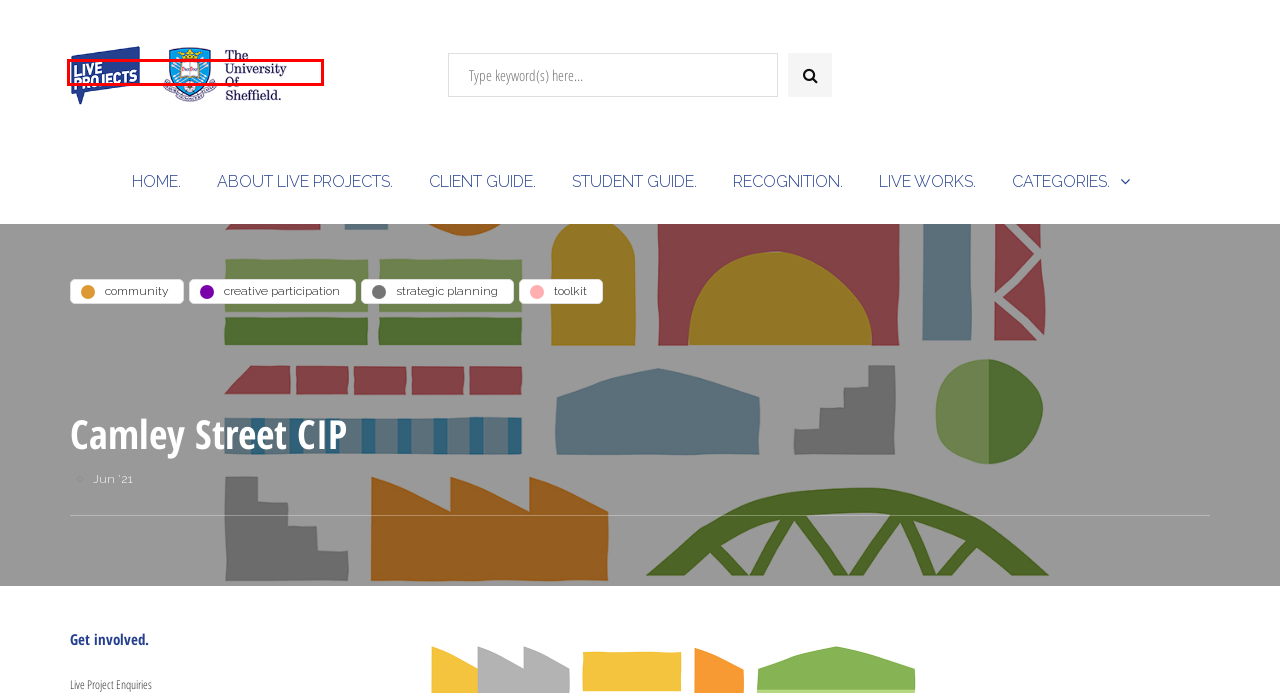Observe the provided screenshot of a webpage that has a red rectangle bounding box. Determine the webpage description that best matches the new webpage after clicking the element inside the red bounding box. Here are the candidates:
A. Live Projects – University of Sheffield School of Architecture.
B. Toolkit – Live Projects
C. Strategic Planning – Live Projects
D. Creative Participation – Live Projects
E. Community – Live Projects
F. Live Works. – Live Projects
G. About Live Projects. – Live Projects
H. Recognition. – Live Projects

A